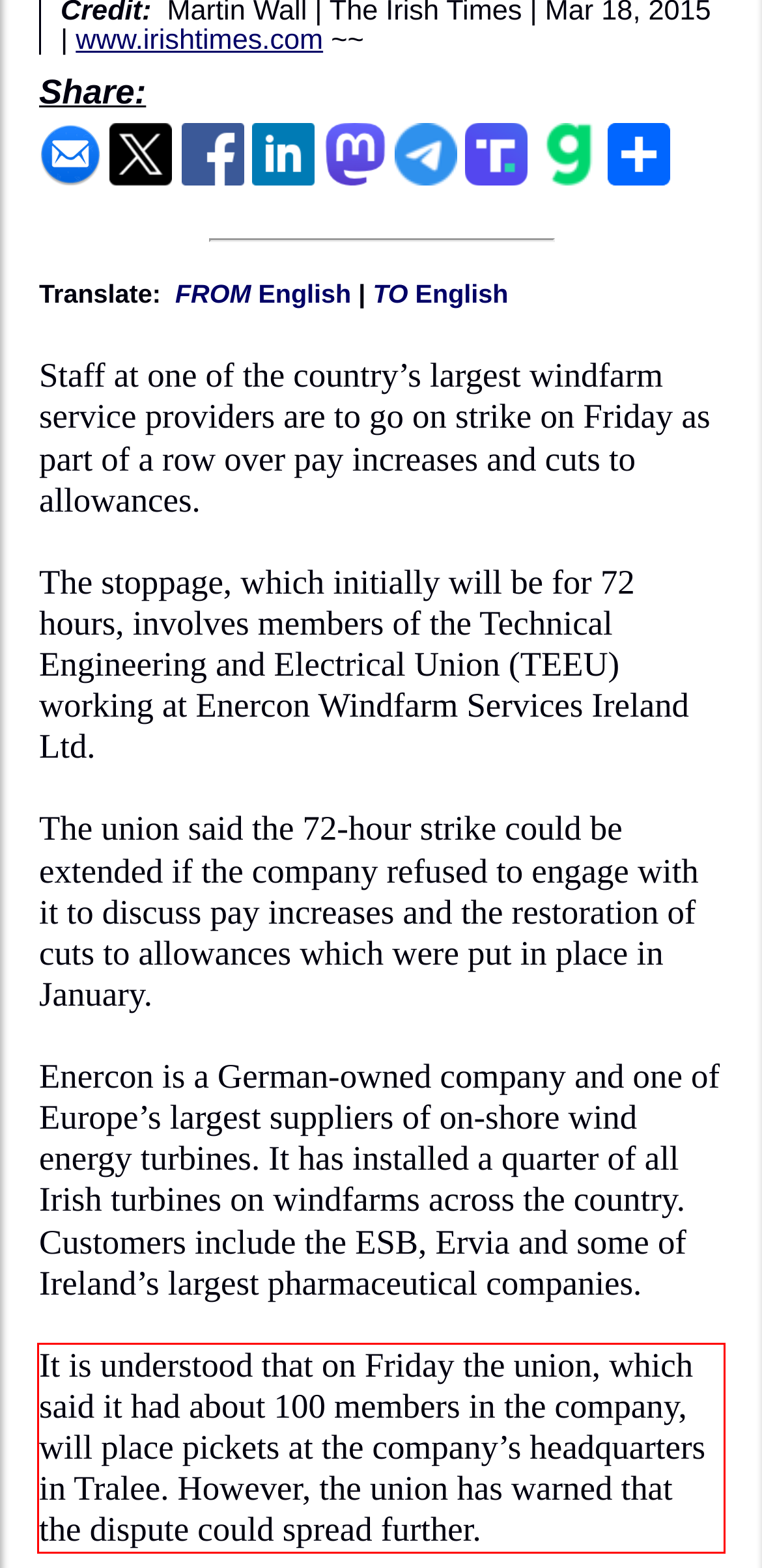Within the provided webpage screenshot, find the red rectangle bounding box and perform OCR to obtain the text content.

It is understood that on Friday the union, which said it had about 100 members in the company, will place pickets at the company’s headquarters in Tralee. However, the union has warned that the dispute could spread further.